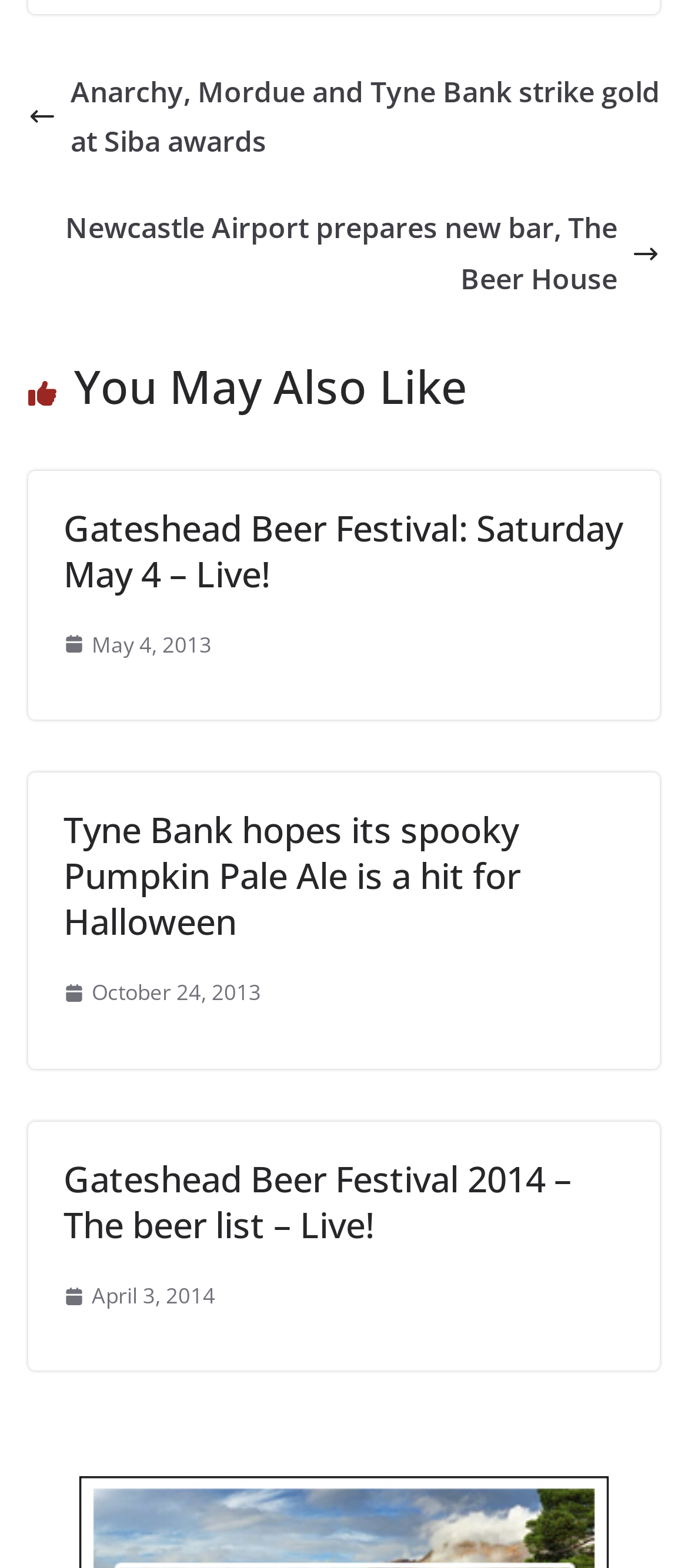Could you provide the bounding box coordinates for the portion of the screen to click to complete this instruction: "View the image of The Beer House"?

[0.918, 0.153, 0.959, 0.171]